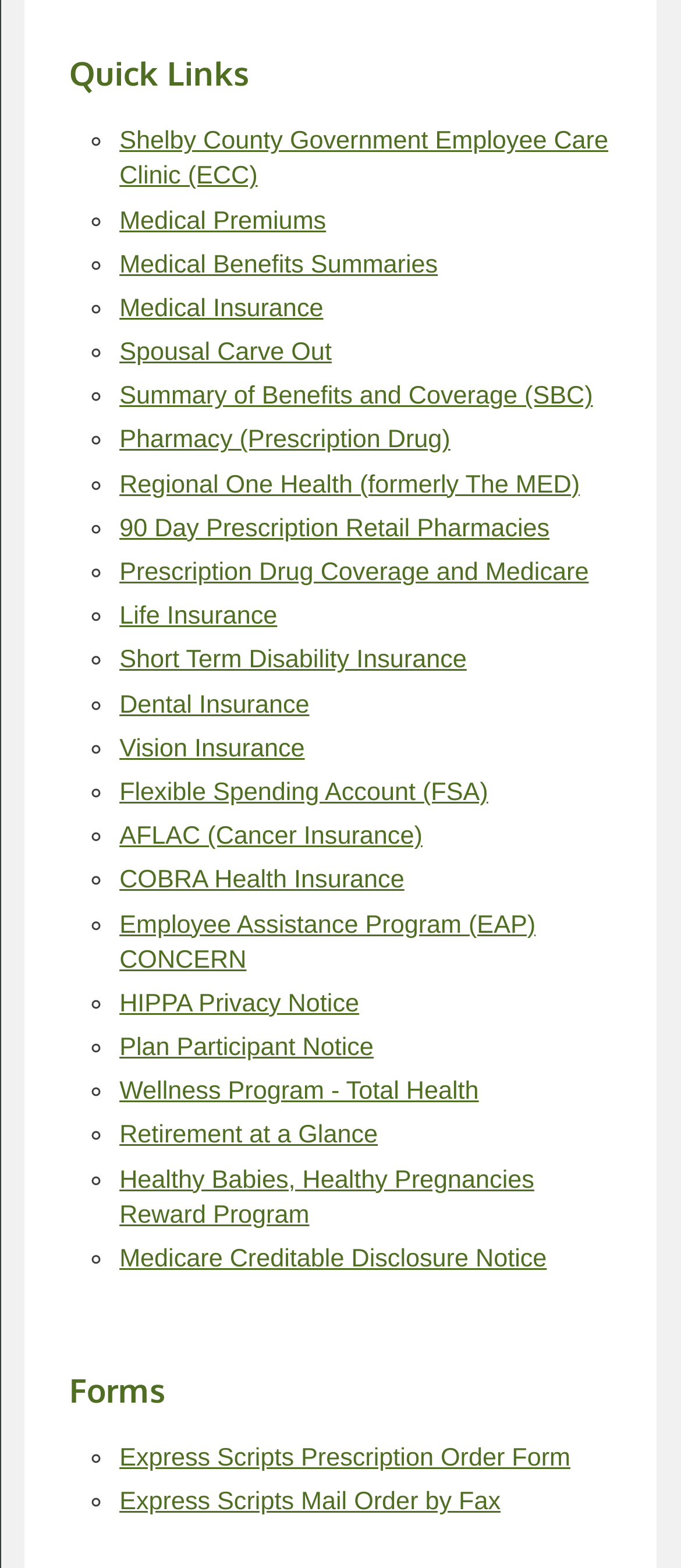Respond to the question below with a single word or phrase:
How many sections are there on this webpage?

2